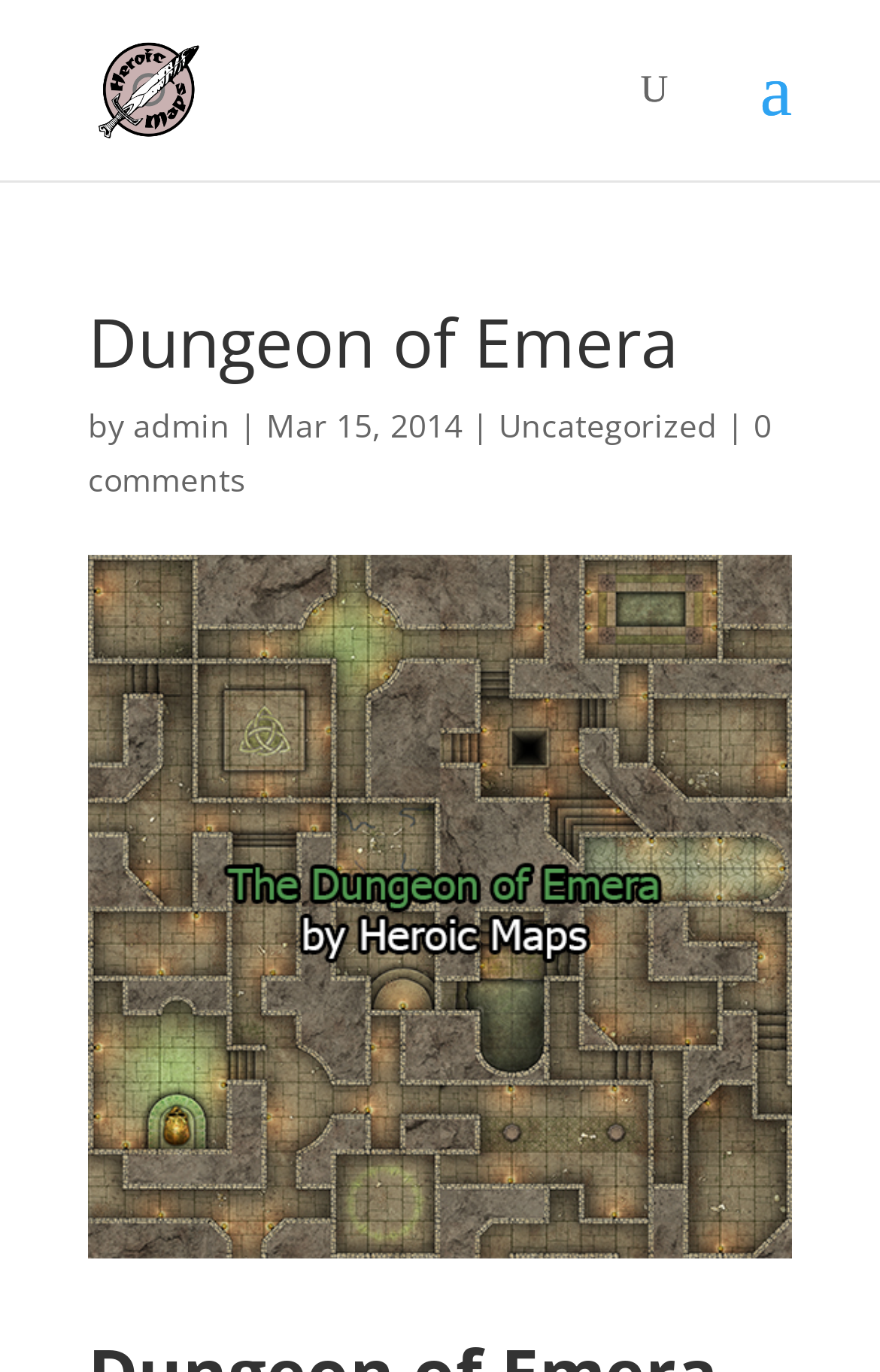Please identify and generate the text content of the webpage's main heading.

Dungeon of Emera